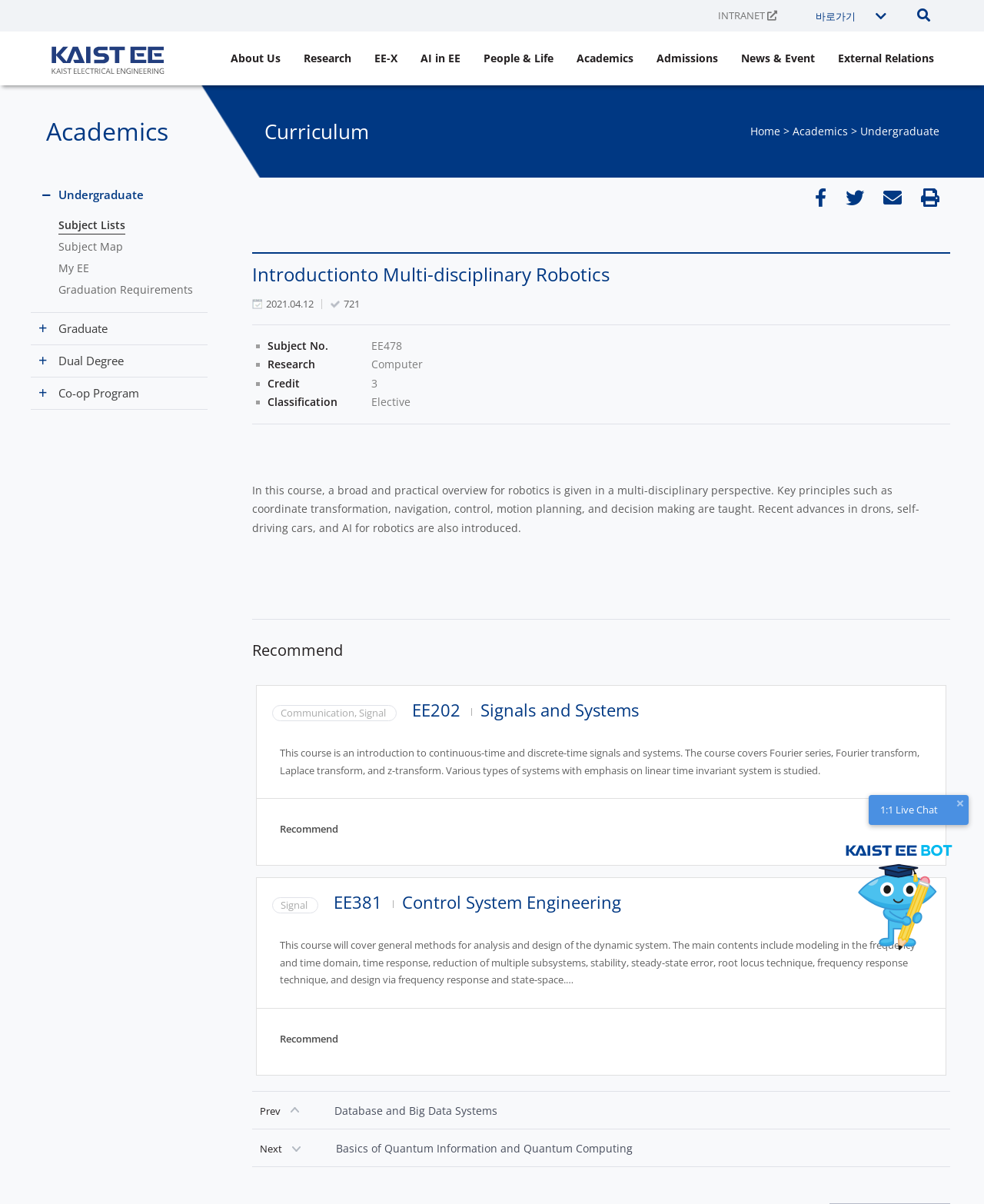Find the bounding box coordinates for the area that must be clicked to perform this action: "View Undergraduate".

[0.874, 0.103, 0.955, 0.115]